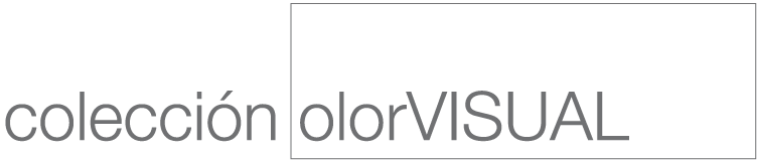Is the typography of the logo clear and legible?
Answer the question based on the image using a single word or a brief phrase.

yes